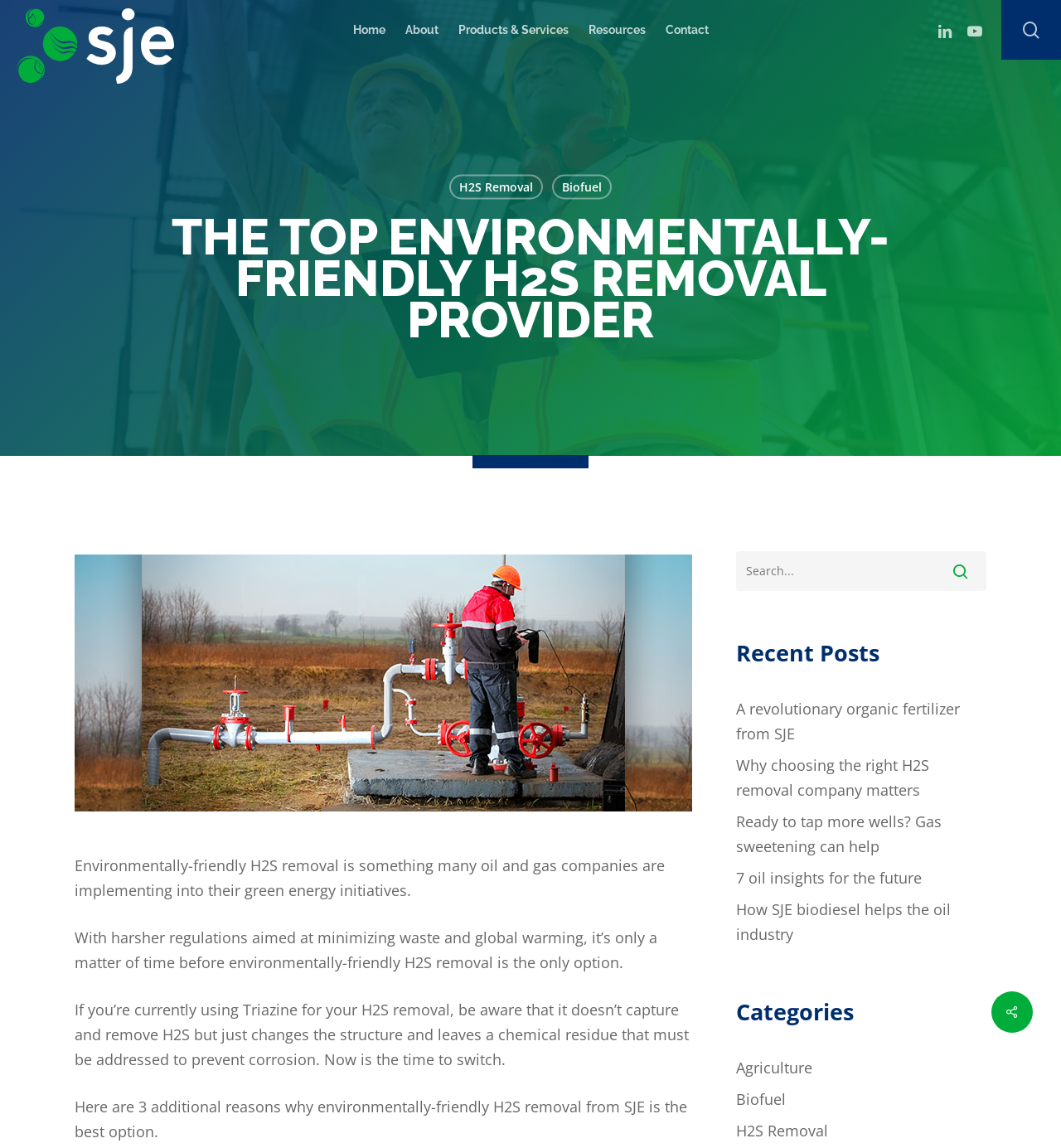Describe in detail what you see on the webpage.

The webpage is about SJE, a provider of environmentally-friendly H2S removal solutions. At the top, there is a search bar with a textbox and a button to search or close the search function. To the left of the search bar, there is a logo of SJE, which is an image. Below the search bar, there is a navigation menu with links to "Home", "About", "Products & Services", "Resources", and "Contact".

On the top-right corner, there are social media links to LinkedIn and YouTube. Below the navigation menu, there is a heading that reads "THE TOP ENVIRONMENTALLY-FRIENDLY H2S REMOVAL PROVIDER". This heading is followed by three paragraphs of text that discuss the importance of environmentally-friendly H2S removal in the oil and gas industry.

To the right of the paragraphs, there is a section with a heading "Recent Posts" that lists five links to recent articles, including "A revolutionary organic fertilizer from SJE" and "Why choosing the right H2S removal company matters". Below this section, there is another section with a heading "Categories" that lists three links to categories, including "Agriculture", "Biofuel", and "H2S Removal".

At the bottom-right corner, there is a search bar with a textbox and a button to search. There is also a link to "H2S Removal" and another link with an icon. Overall, the webpage has a clean layout with clear headings and concise text, making it easy to navigate and find information about SJE's environmentally-friendly H2S removal solutions.